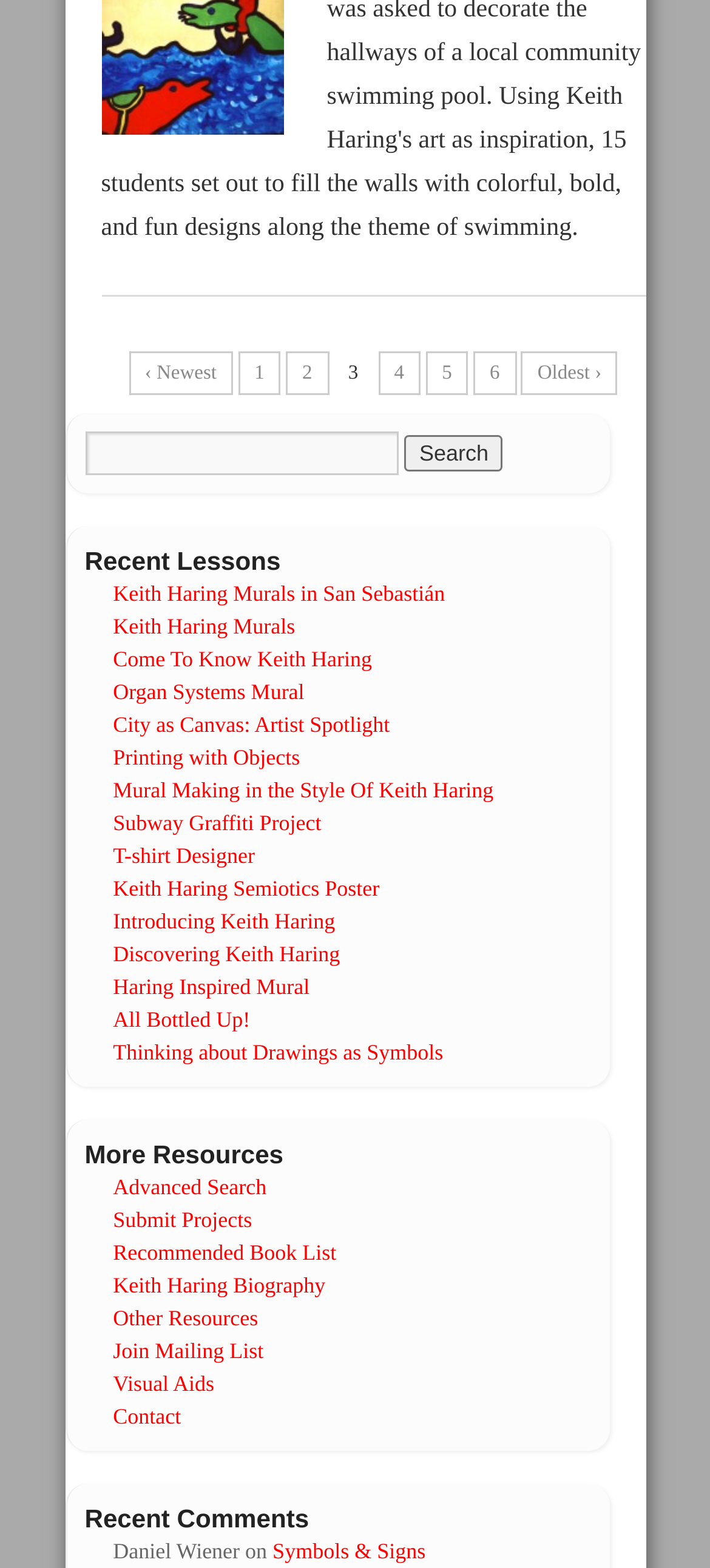Determine the bounding box coordinates of the clickable region to execute the instruction: "Check recent comments". The coordinates should be four float numbers between 0 and 1, denoted as [left, top, right, bottom].

[0.119, 0.958, 0.832, 0.979]